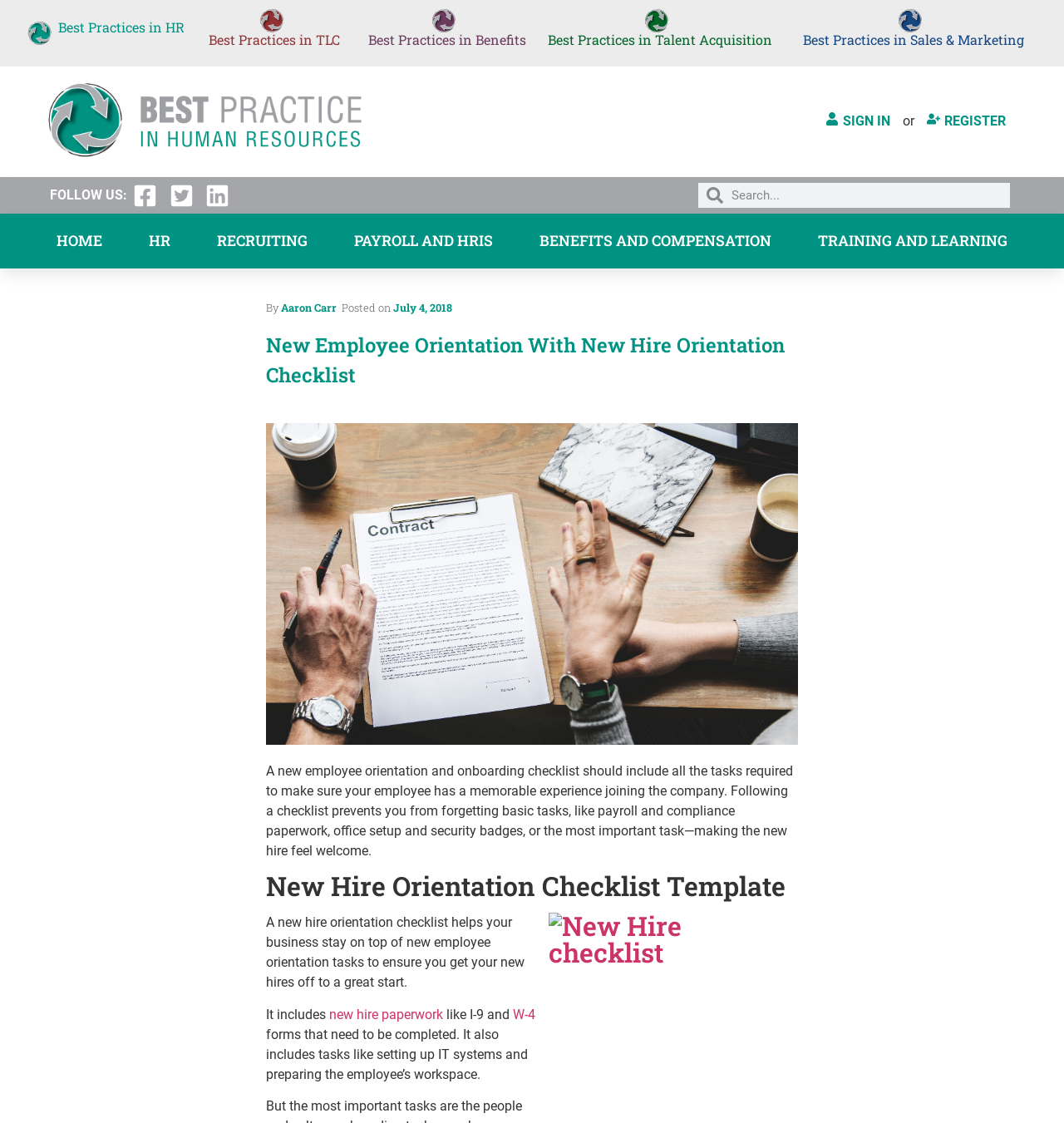Please provide a one-word or short phrase answer to the question:
Who wrote the article?

Aaron Carr